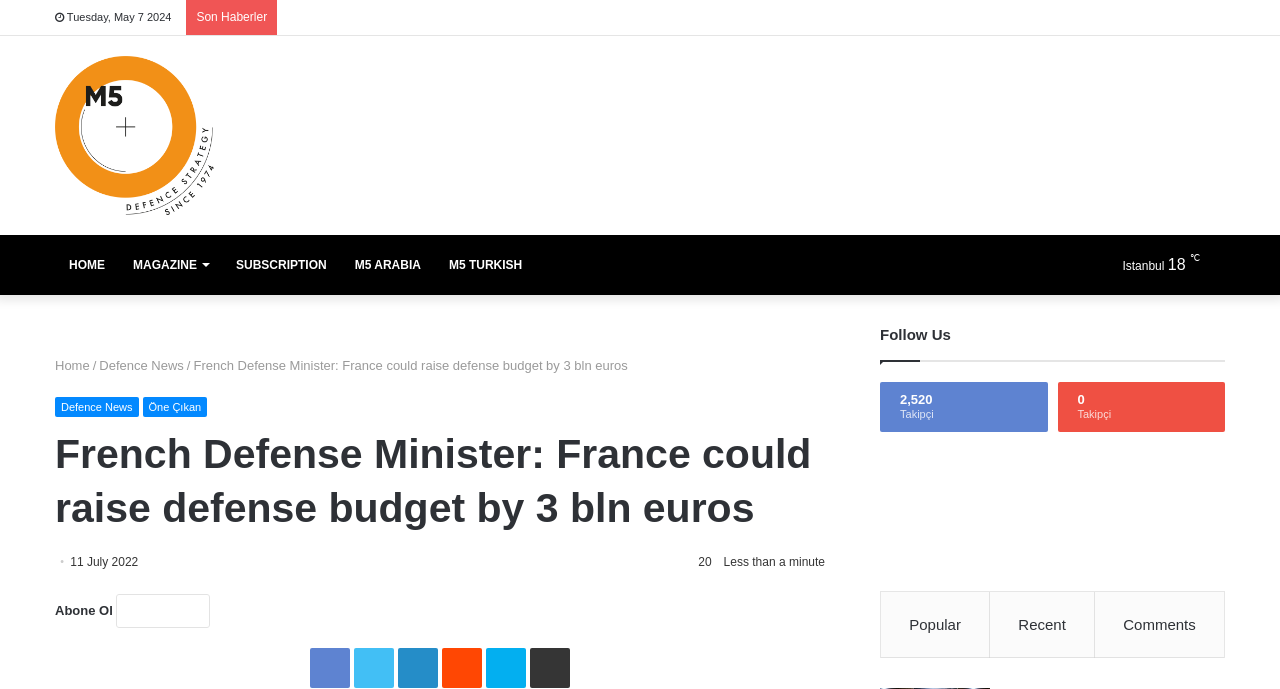Pinpoint the bounding box coordinates of the element that must be clicked to accomplish the following instruction: "Click on the 'Abone Ol' button". The coordinates should be in the format of four float numbers between 0 and 1, i.e., [left, top, right, bottom].

[0.091, 0.862, 0.164, 0.911]